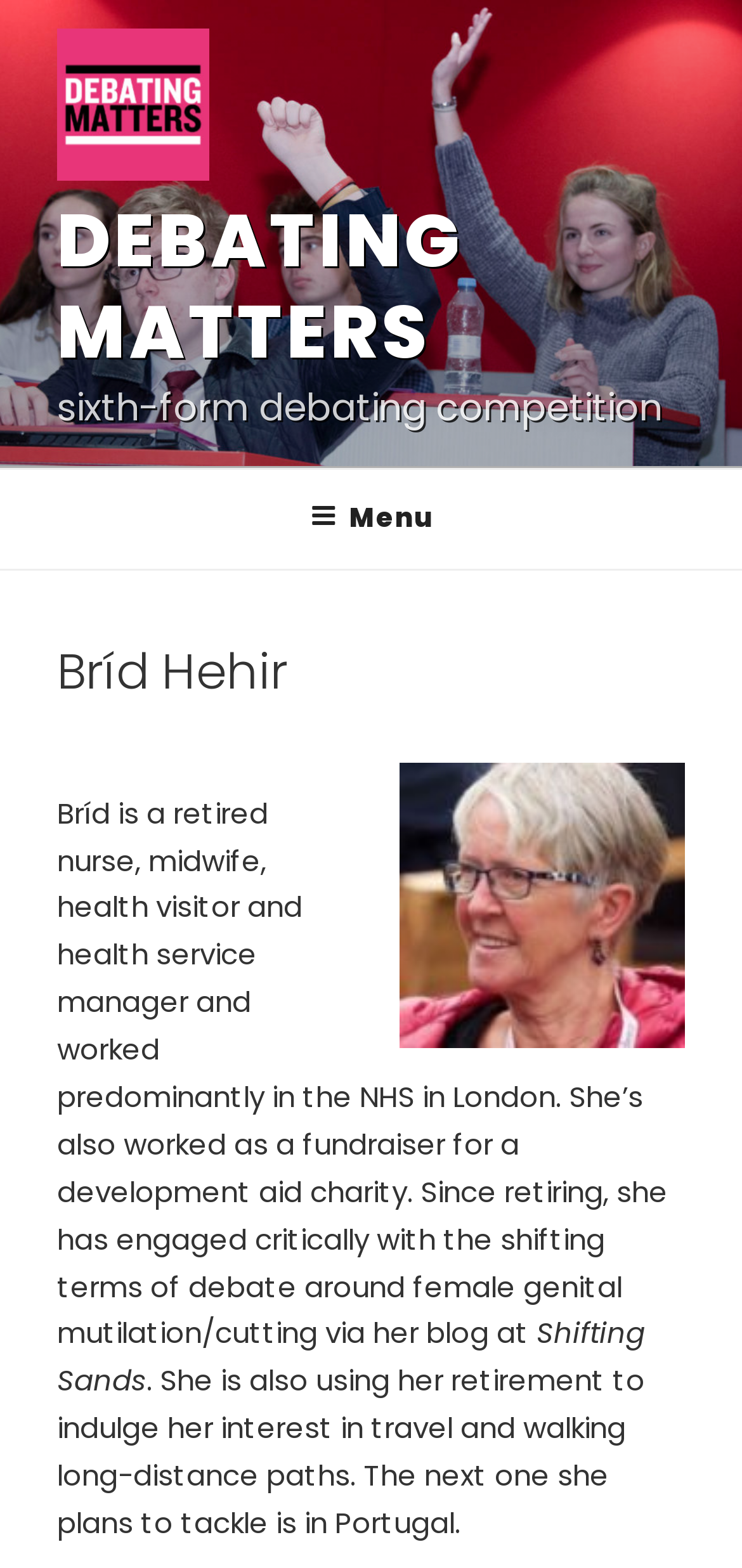What is the text on the link at the top of the webpage?
Please provide a comprehensive answer based on the visual information in the image.

The webpage has a link element with ID 131, which has the text 'Debating Matters' and is located at the top of the webpage, as indicated by its bounding box coordinates [0.077, 0.018, 0.321, 0.125].